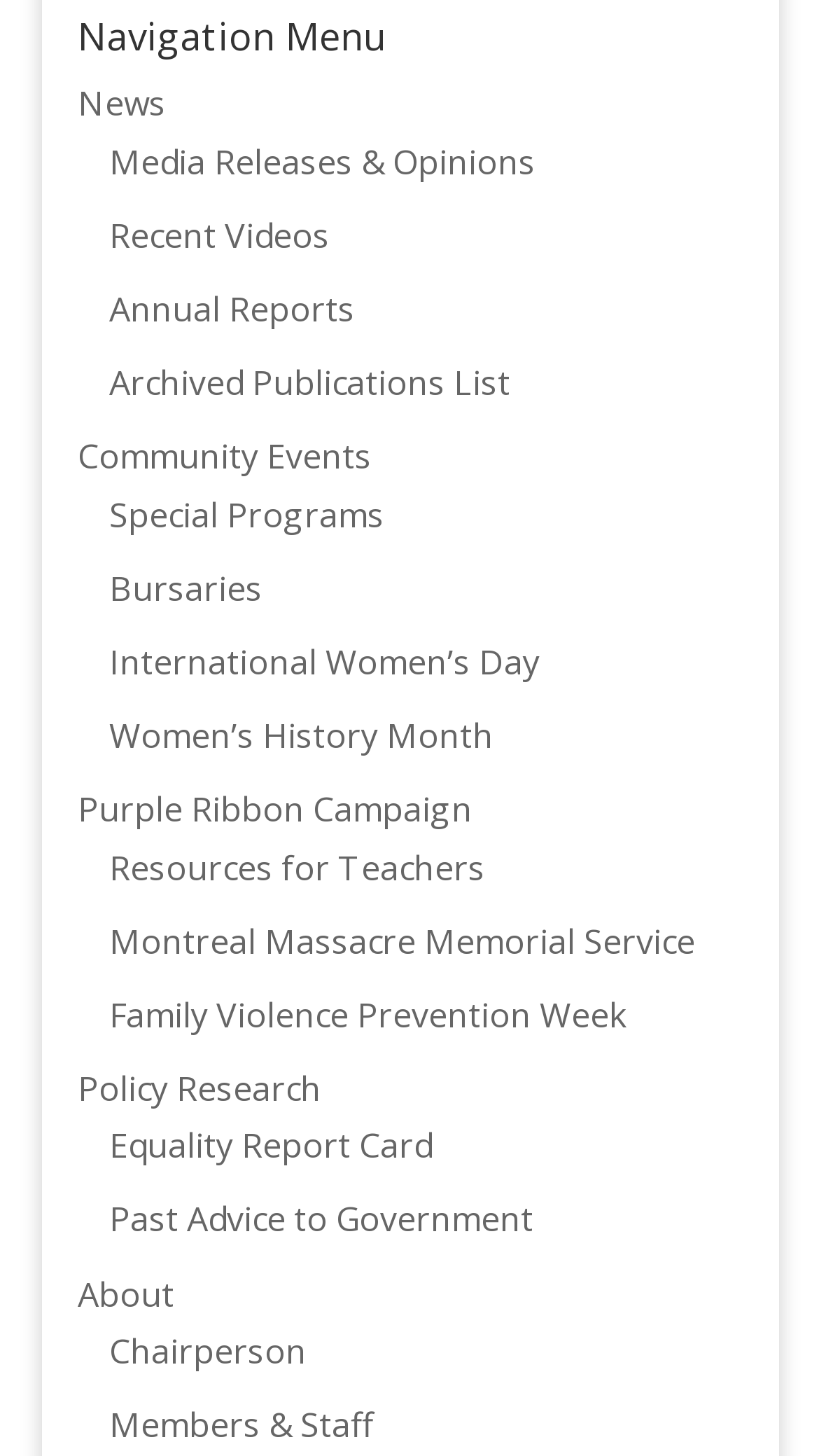What is the category that 'Annual Reports' belongs to?
Respond to the question with a well-detailed and thorough answer.

The link 'Annual Reports' is under the 'Navigation Menu' heading, which indicates that it belongs to this category.